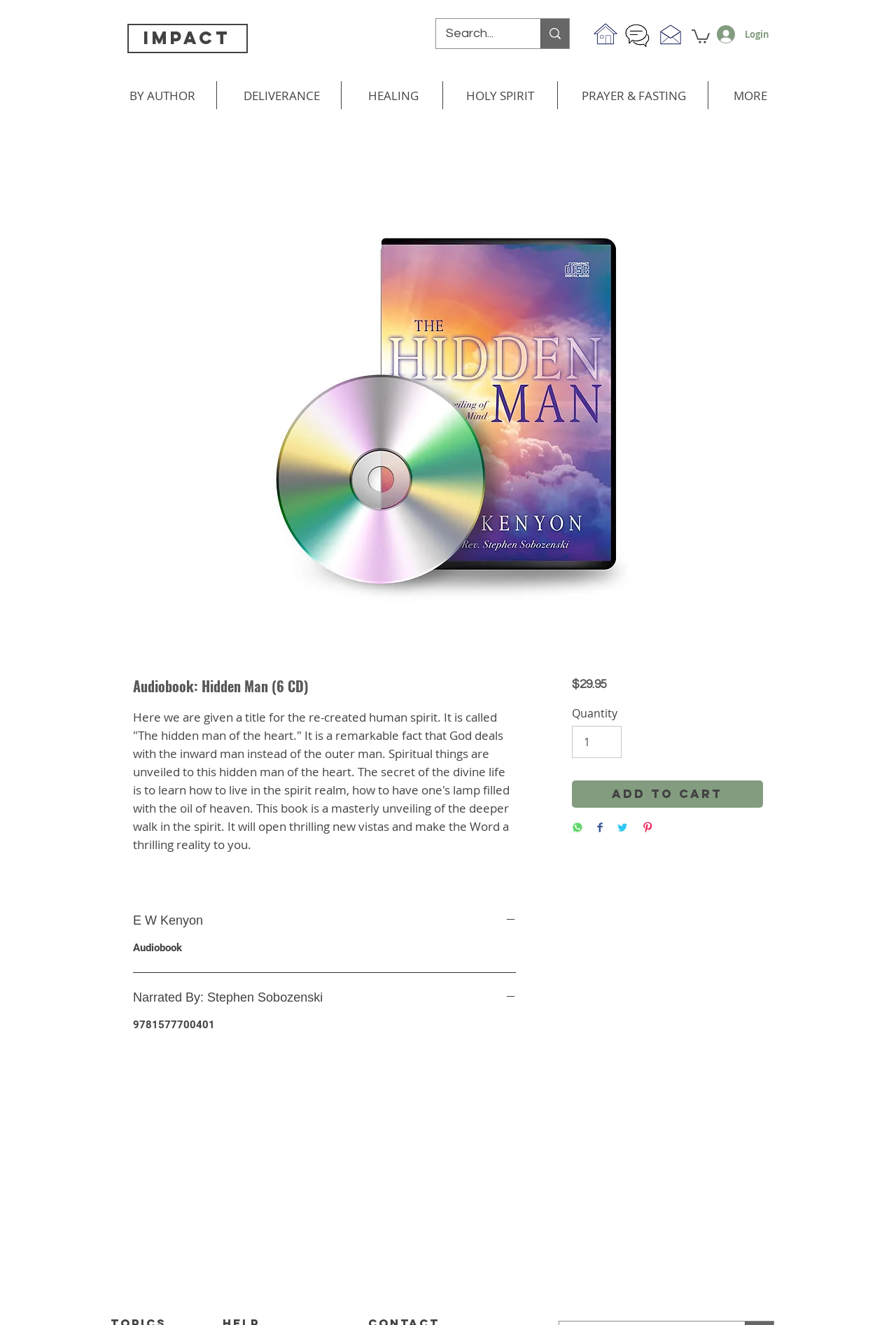Locate the bounding box coordinates of the element that needs to be clicked to carry out the instruction: "Chat with the support team". The coordinates should be given as four float numbers ranging from 0 to 1, i.e., [left, top, right, bottom].

[0.695, 0.018, 0.727, 0.036]